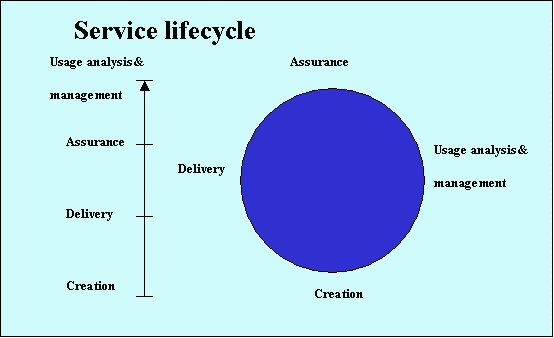Create an extensive and detailed description of the image.

The image illustrates the concept of the "Service Lifecycle," highlighting key stages in service management. At the top, the terms "Usage analysis & management" and "Assurance" signify essential components for ensuring service effectiveness. The left vertical axis lists stages such as "Creation," "Delivery," and "Assurance," all of which are integral to the lifecycle.

The central blue circle represents the "Creation" phase, emphasizing its significance in the lifecycle. It interacts with the surrounding components, showcasing how various stages are interconnected. This visual representation aids in understanding how services are created, delivered, and managed continuously, reflecting a holistic view of service management in a structured and systematic manner.